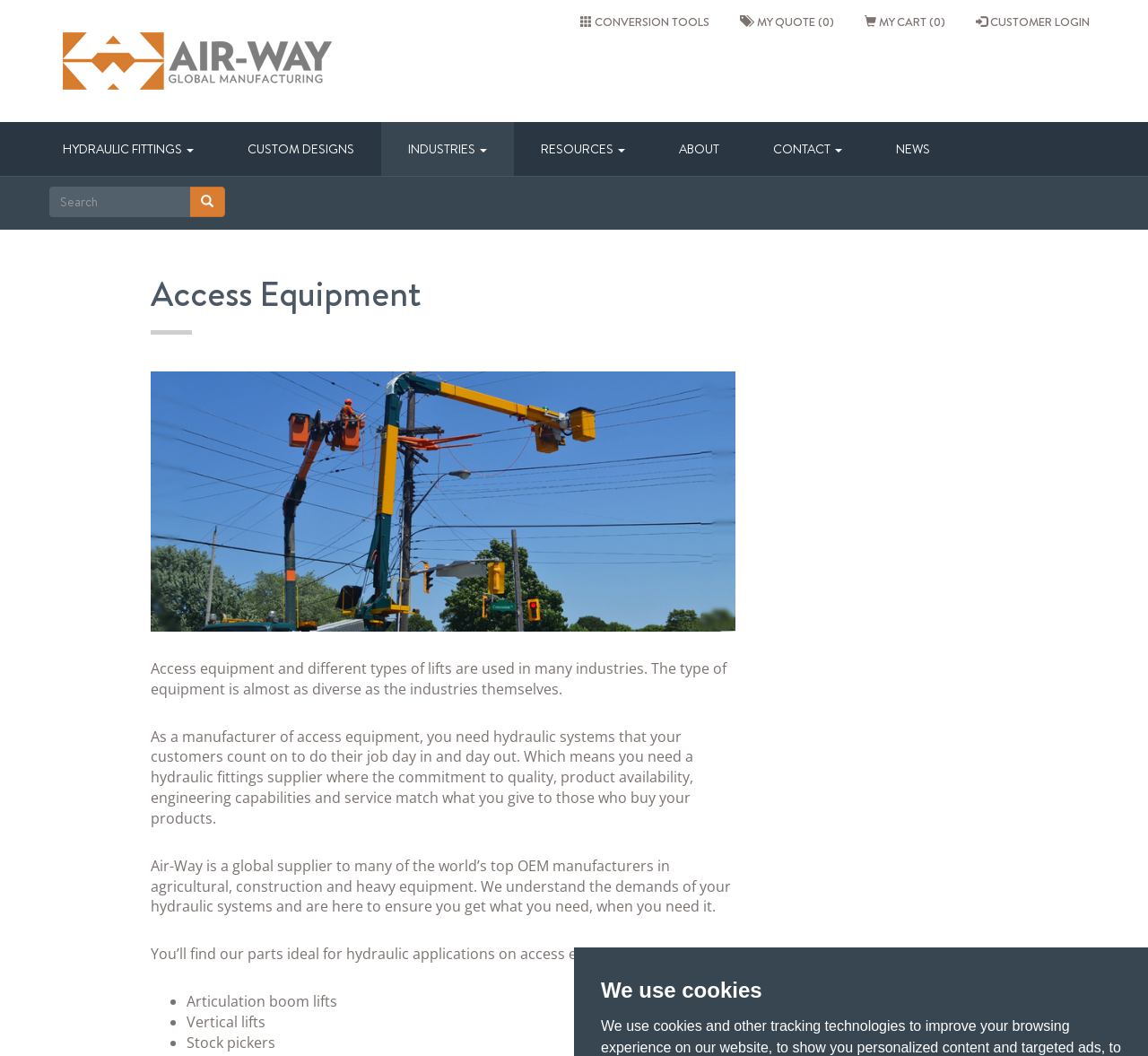What is the industry mentioned in the third paragraph?
Answer the question with a single word or phrase, referring to the image.

Agricultural, Construction, Heavy equipment